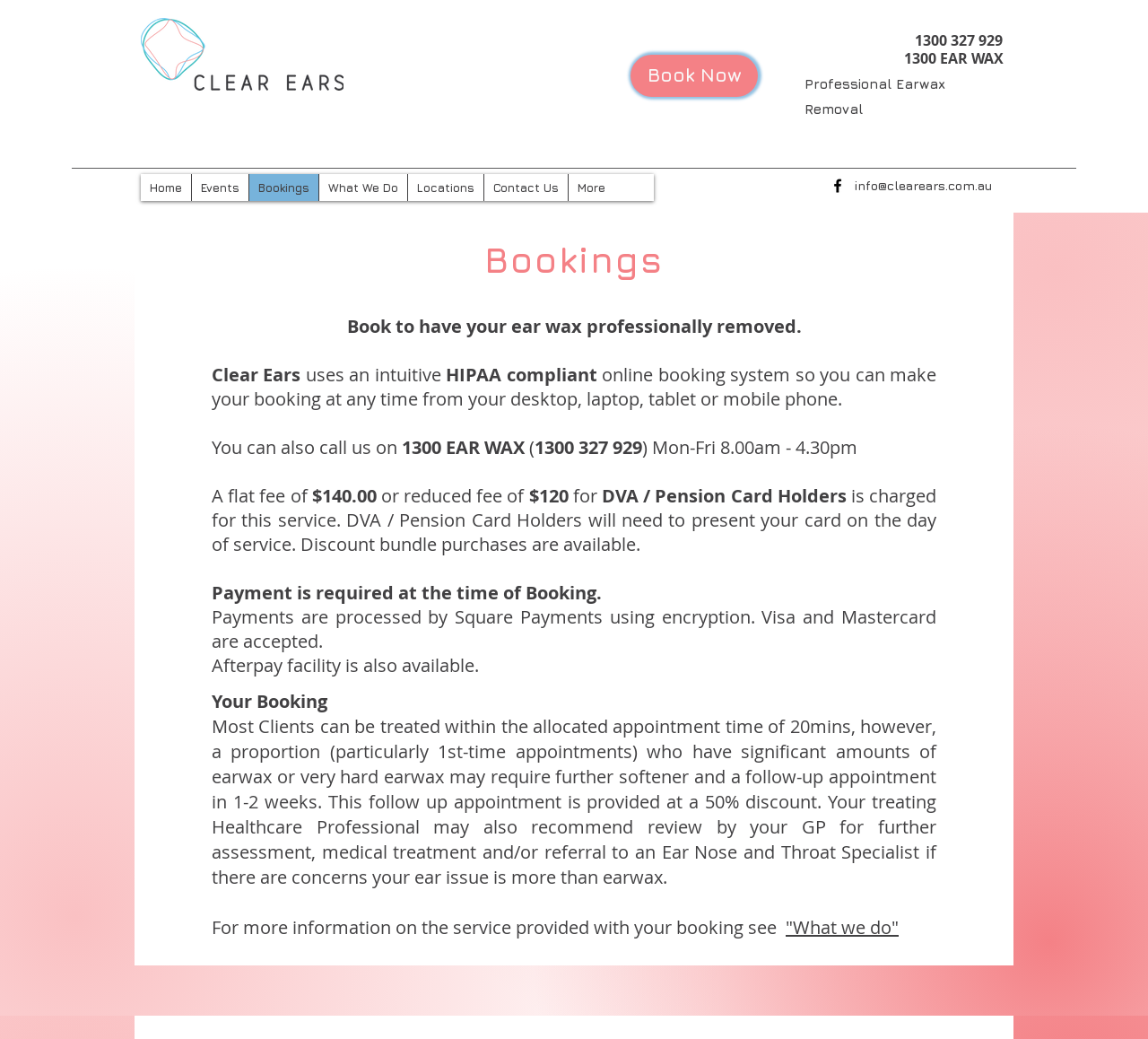Please provide a short answer using a single word or phrase for the question:
What payment methods are accepted?

Visa and Mastercard